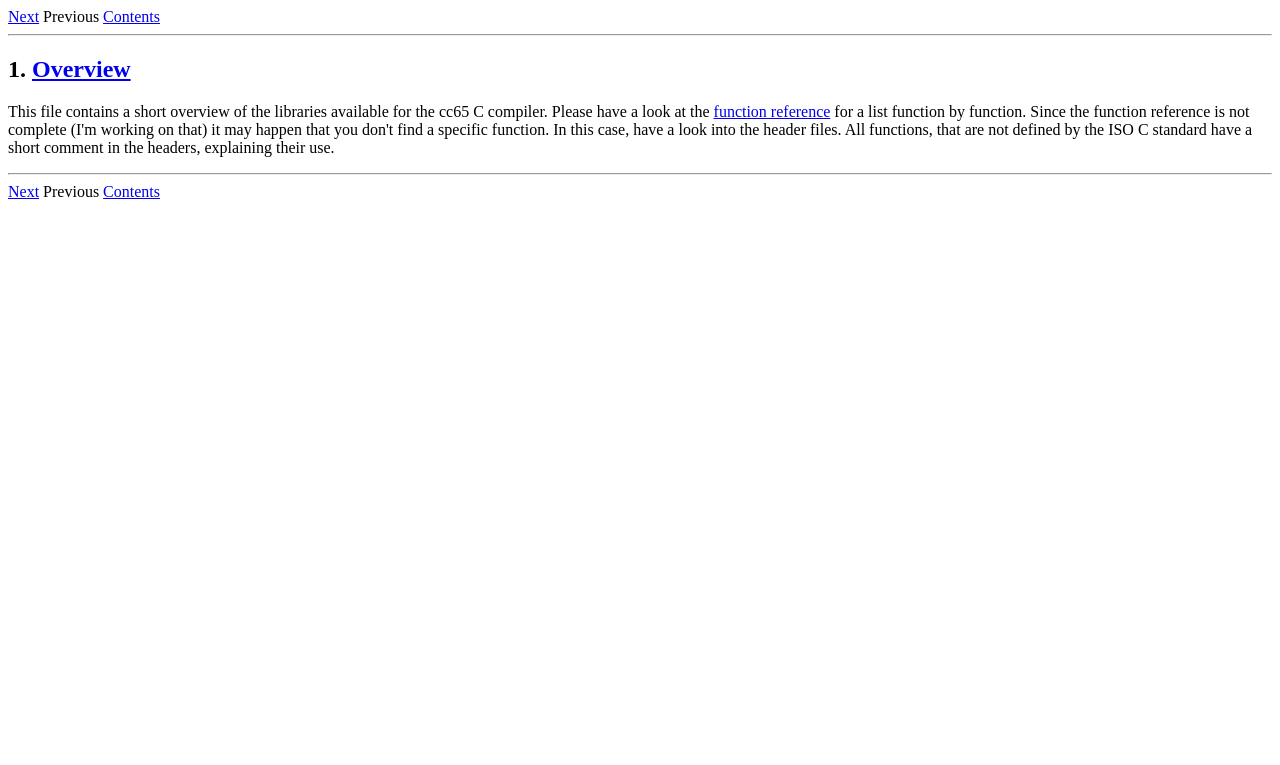Predict the bounding box of the UI element based on the description: "Next". The coordinates should be four float numbers between 0 and 1, formatted as [left, top, right, bottom].

[0.006, 0.01, 0.031, 0.033]